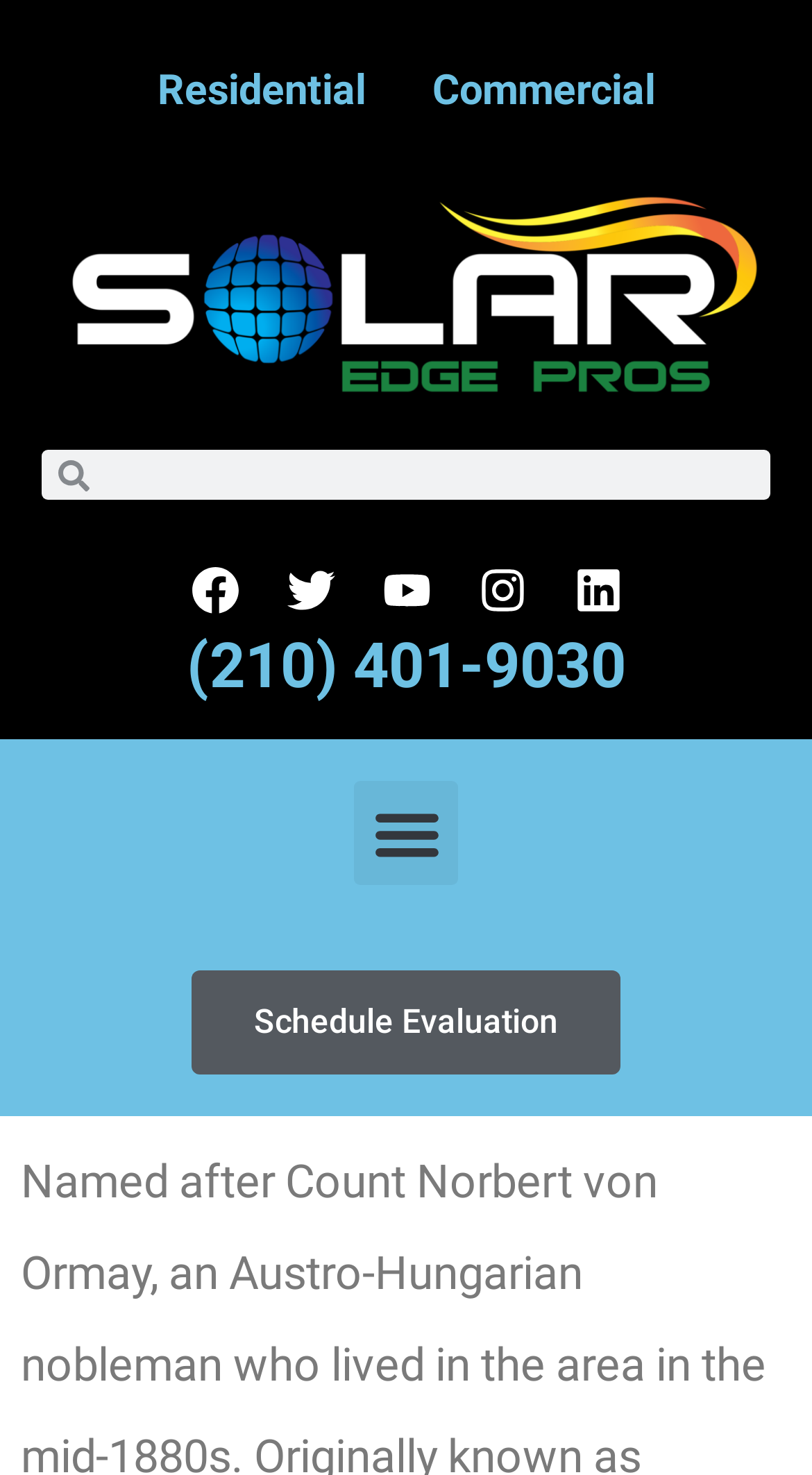Find the bounding box coordinates for the HTML element described in this sentence: "parent_node: Search name="s"". Provide the coordinates as four float numbers between 0 and 1, in the format [left, top, right, bottom].

[0.11, 0.306, 0.949, 0.339]